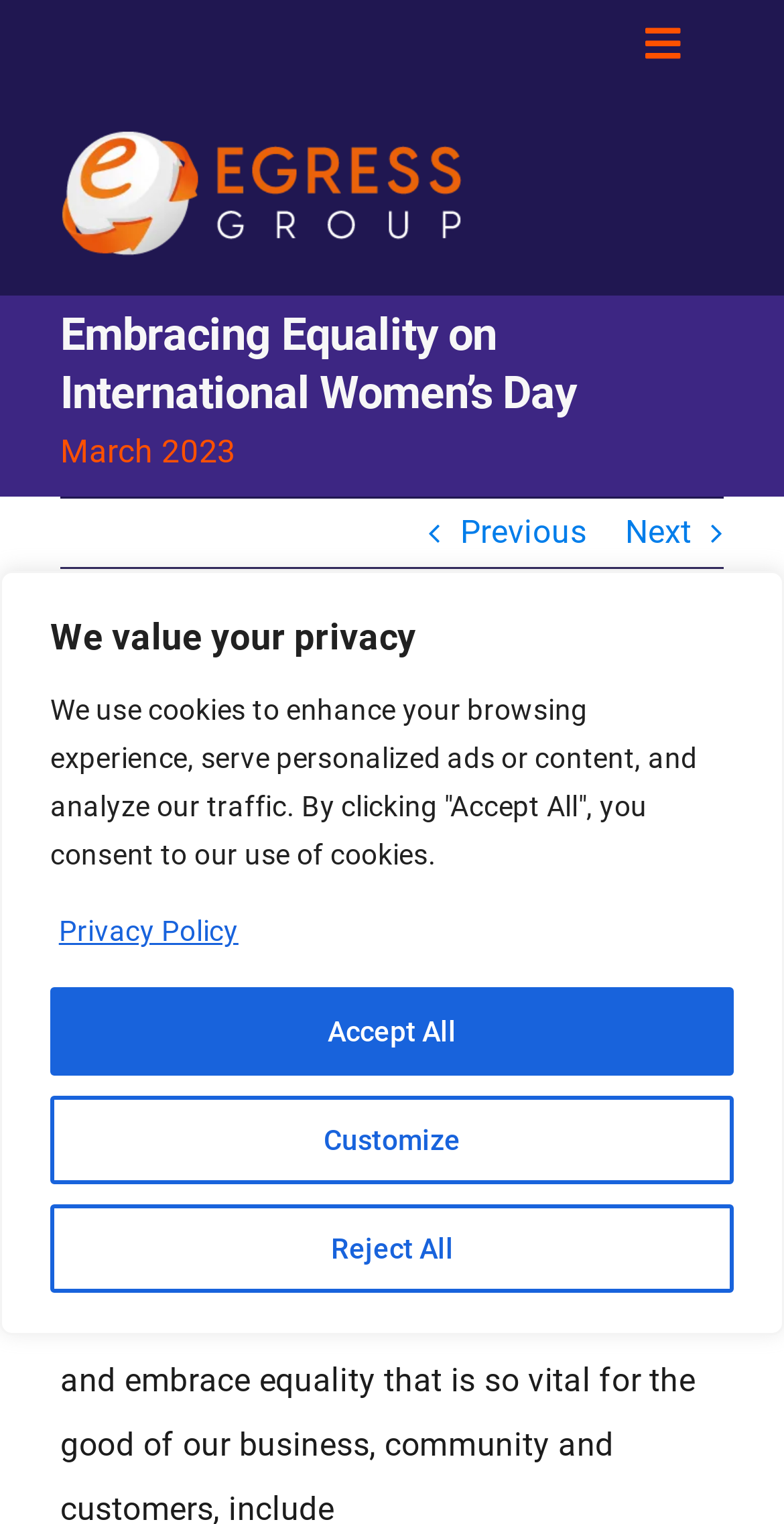Given the element description Contact Us, identify the bounding box coordinates for the UI element on the webpage screenshot. The format should be (top-left x, top-left y, bottom-right x, bottom-right y), with values between 0 and 1.

[0.0, 0.406, 1.0, 0.492]